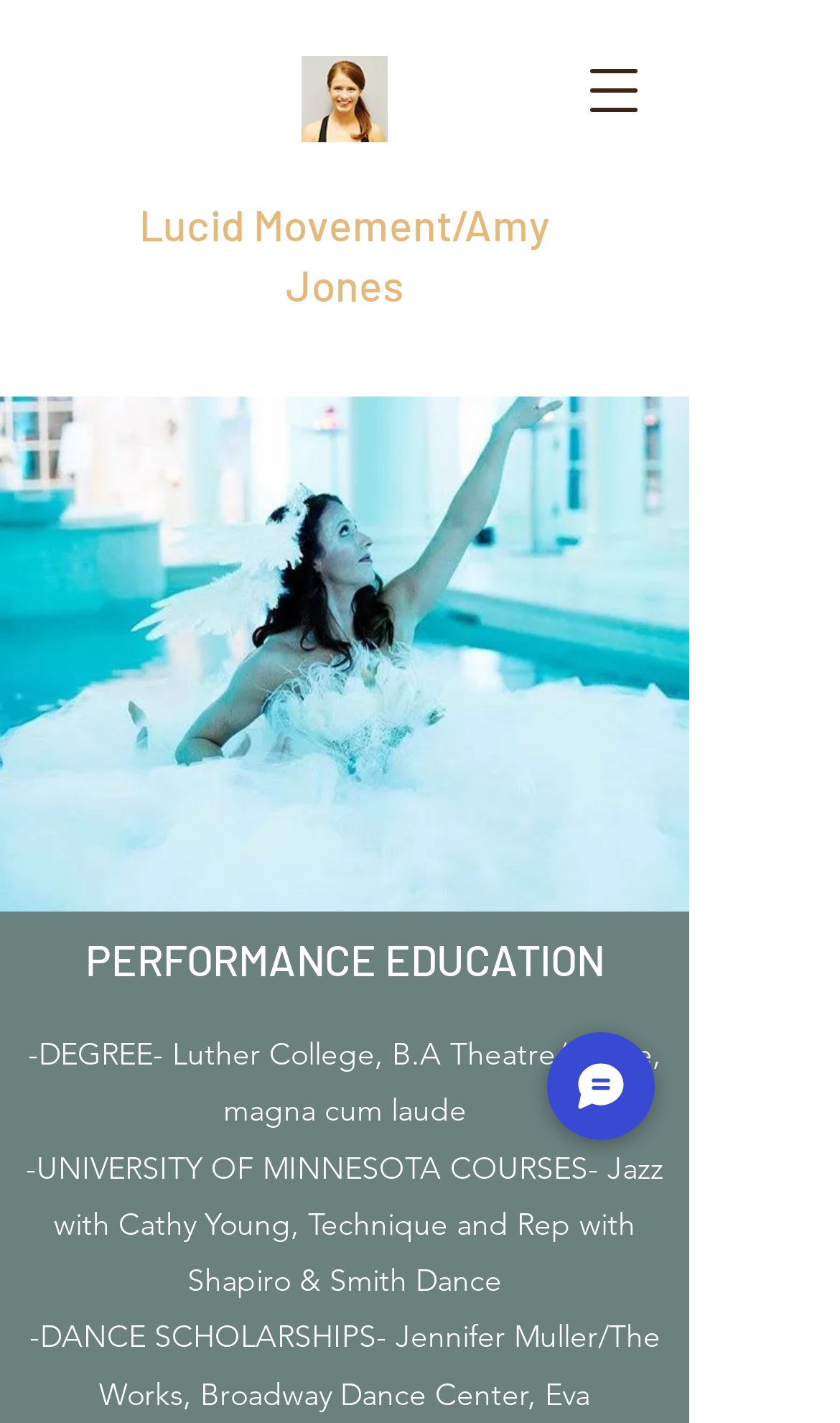What is the topic of the heading on the webpage?
From the image, respond with a single word or phrase.

PERFORMANCE EDUCATION